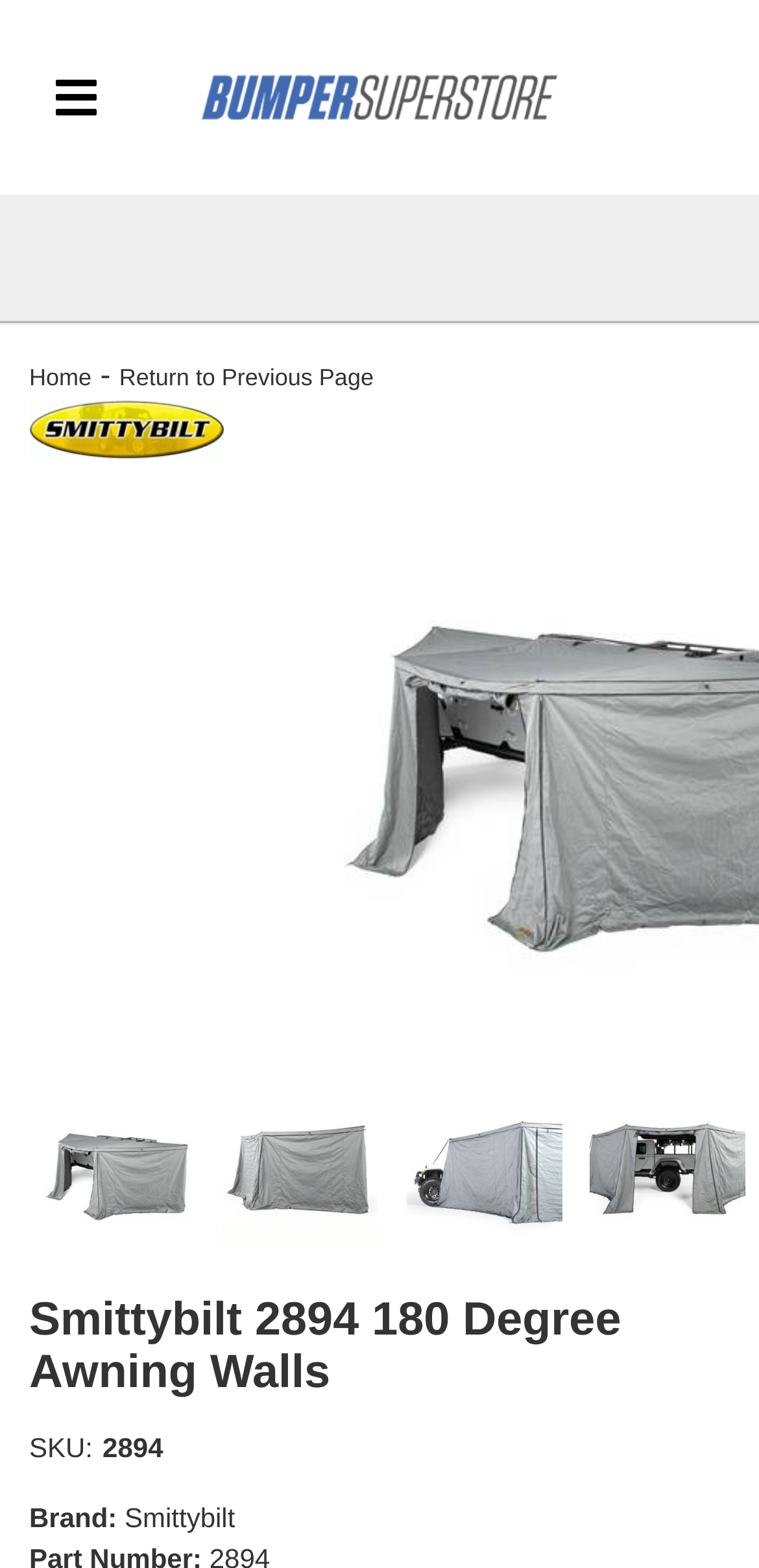With reference to the image, please provide a detailed answer to the following question: What is the logo of the website?

I found the logo of the website by looking at the image element with the text 'BumperSuperstore.com Header Logo', which is located at the top of the webpage.